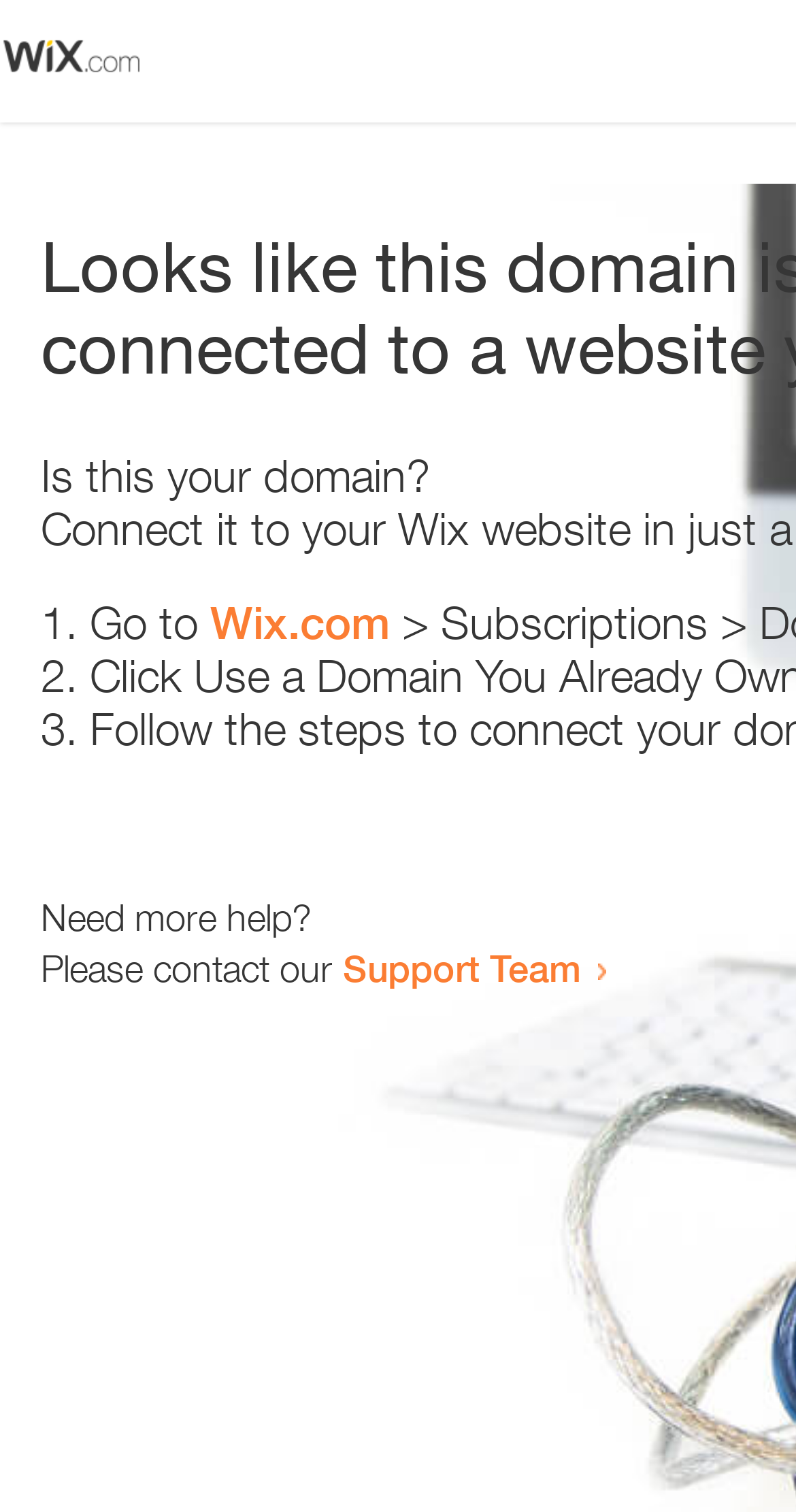Give an in-depth explanation of the webpage layout and content.

The webpage appears to be an error page, with a small image at the top left corner. Below the image, there is a heading that reads "Is this your domain?" centered on the page. 

Underneath the heading, there is a numbered list with three items. The first item starts with "1." and is followed by the text "Go to" and a link to "Wix.com". The second item starts with "2." and the third item starts with "3.", but their contents are not specified. 

At the bottom of the page, there is a section that provides additional help options. It starts with the text "Need more help?" and is followed by a sentence that reads "Please contact our". This sentence is completed with a link to the "Support Team".